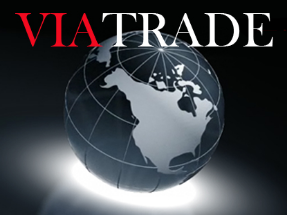Convey a detailed narrative of what is depicted in the image.

The image features a stylized representation of a globe, predominantly in shades of black and silver. The globe illustrates a world map, emphasizing the continents and seas, which suggests a global perspective. Above the globe, the text "VIATRADE" is prominently displayed in a bold font, with "VIA" in black and "TRADE" highlighted in red. This striking contrast draws attention to the brand, indicating its connection to international trade and commerce. The glowing white light emanating from beneath the globe adds a sophisticated touch, symbolizing innovation and forward-thinking in the business domain. This visual effectively communicates VIATRADE's mission of fostering global business connections and marketing strategies.